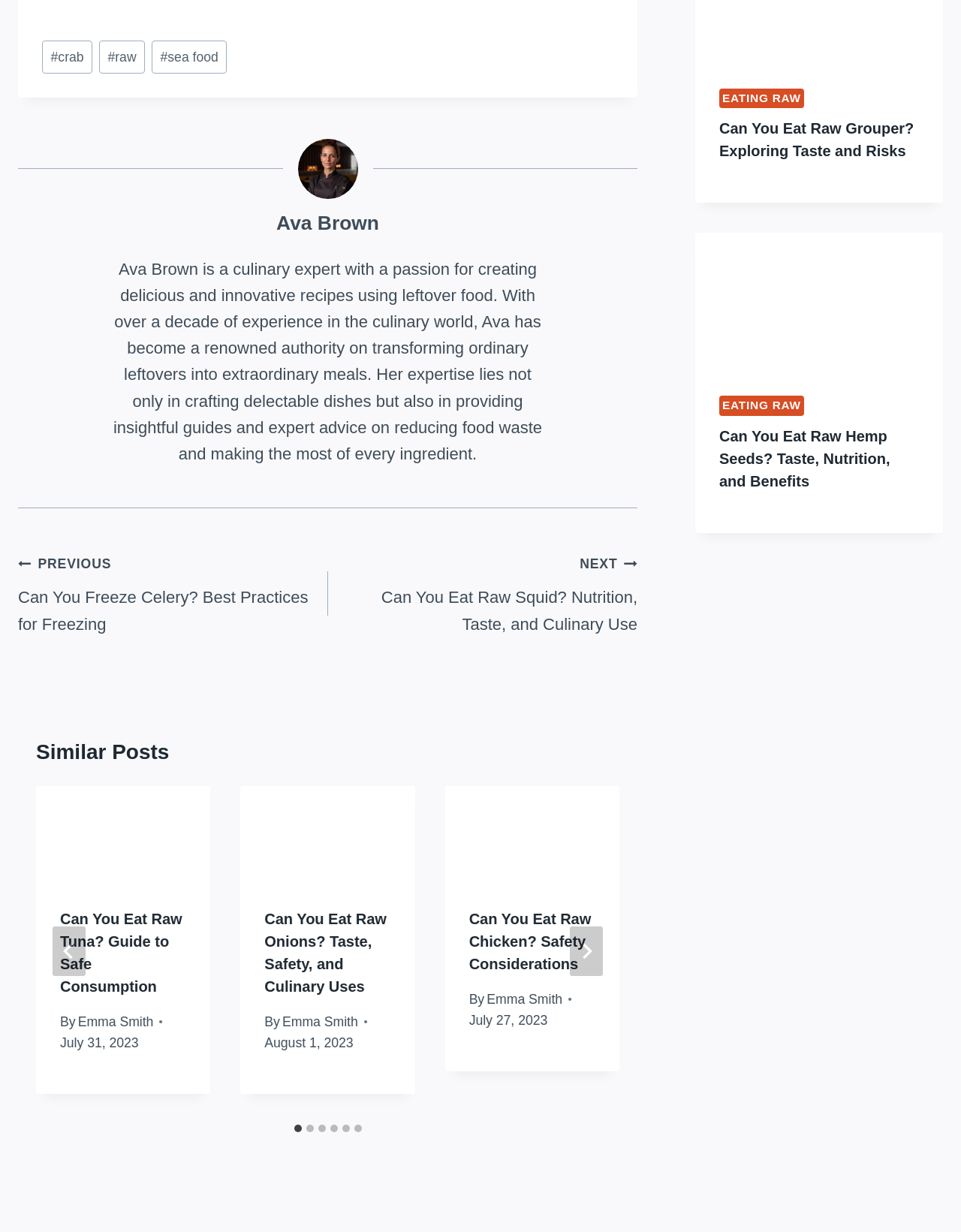How many similar posts are there?
Answer the question with a detailed and thorough explanation.

I counted the number of tabpanels with the role description 'slide' inside the region with the role description 'Posts', and found 6 similar posts.